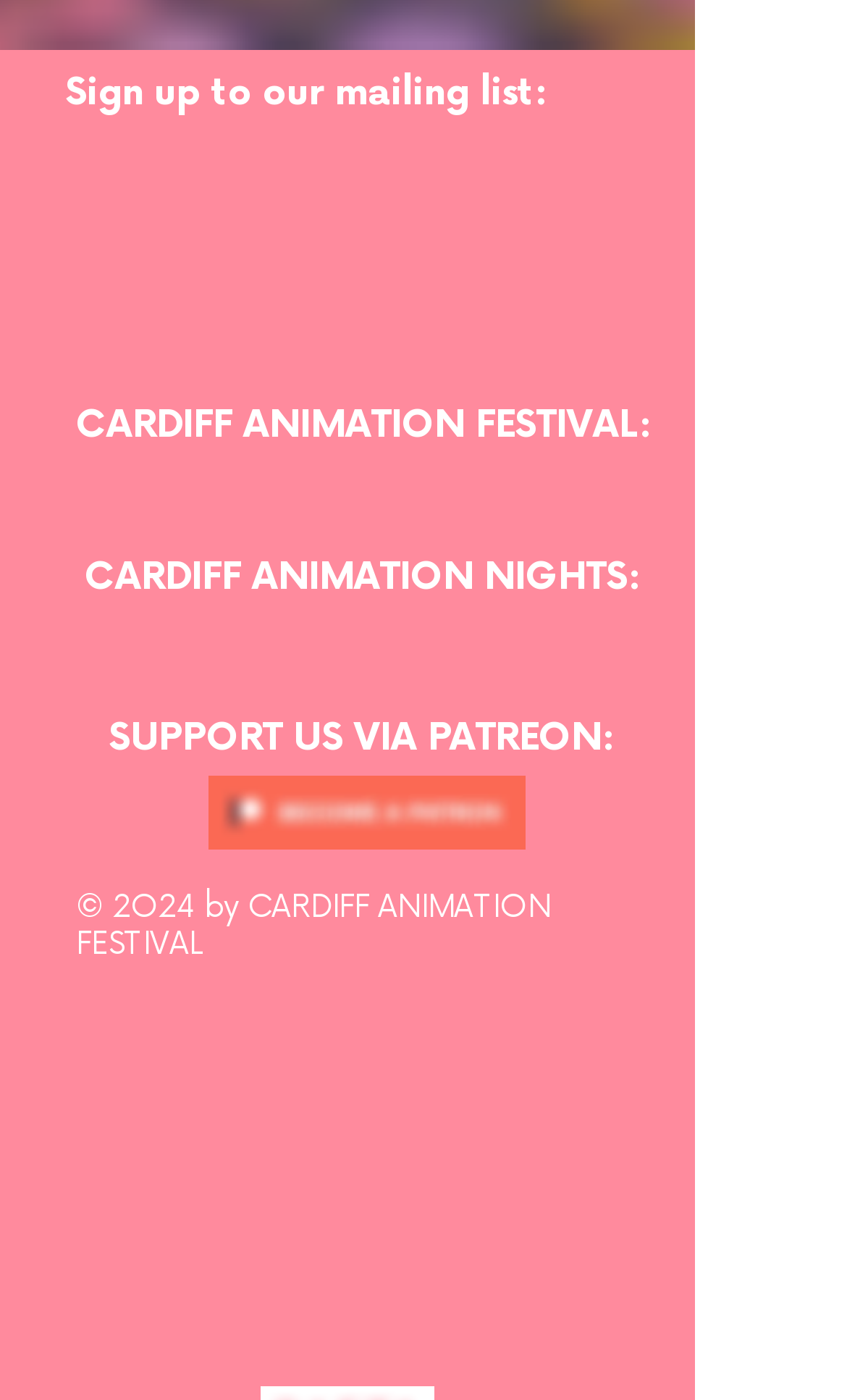Please identify the bounding box coordinates of the region to click in order to complete the given instruction: "View Twitter page". The coordinates should be four float numbers between 0 and 1, i.e., [left, top, right, bottom].

[0.446, 0.329, 0.523, 0.376]